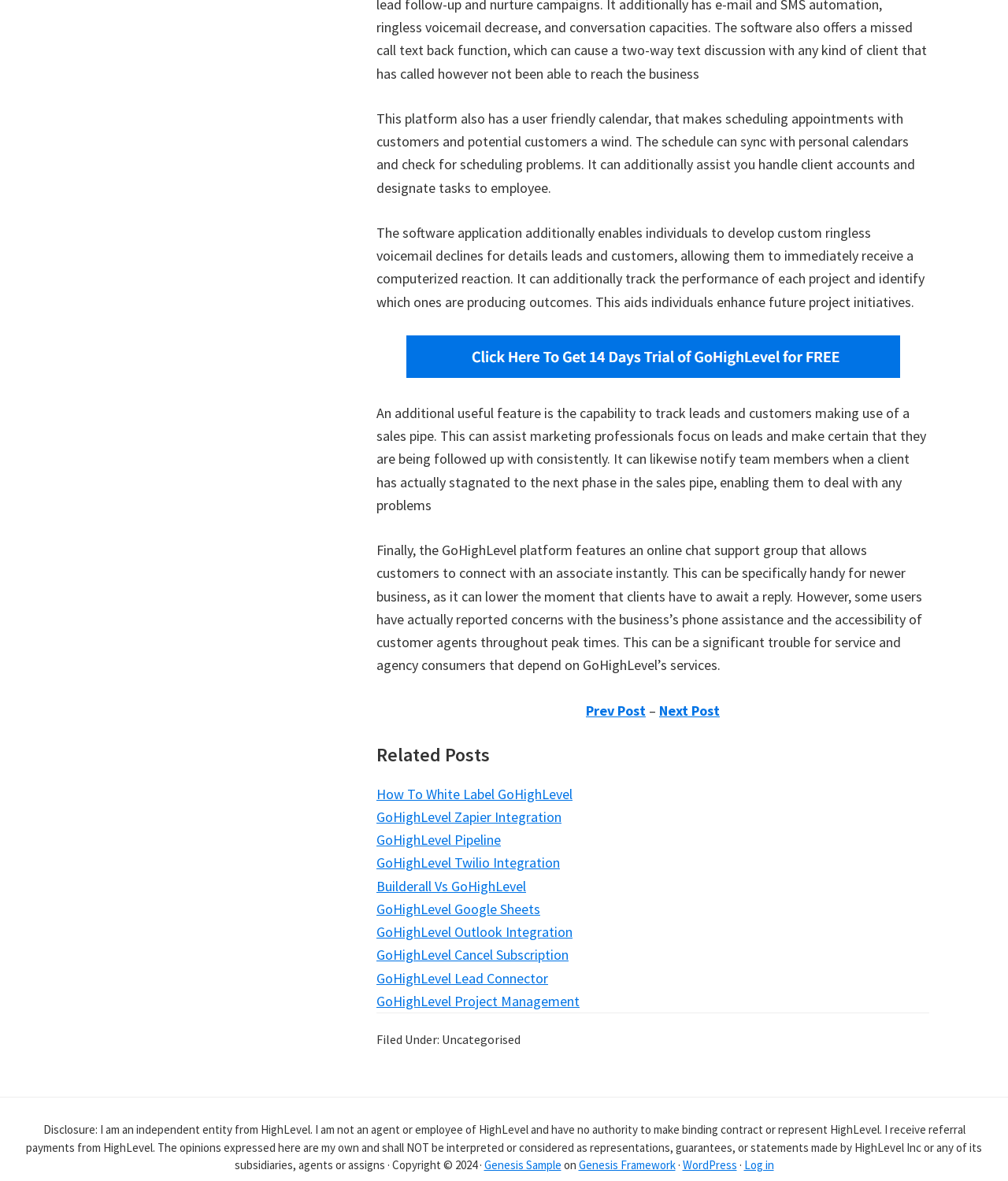Please specify the coordinates of the bounding box for the element that should be clicked to carry out this instruction: "Visit 'How To White Label GoHighLevel'". The coordinates must be four float numbers between 0 and 1, formatted as [left, top, right, bottom].

[0.373, 0.664, 0.568, 0.68]